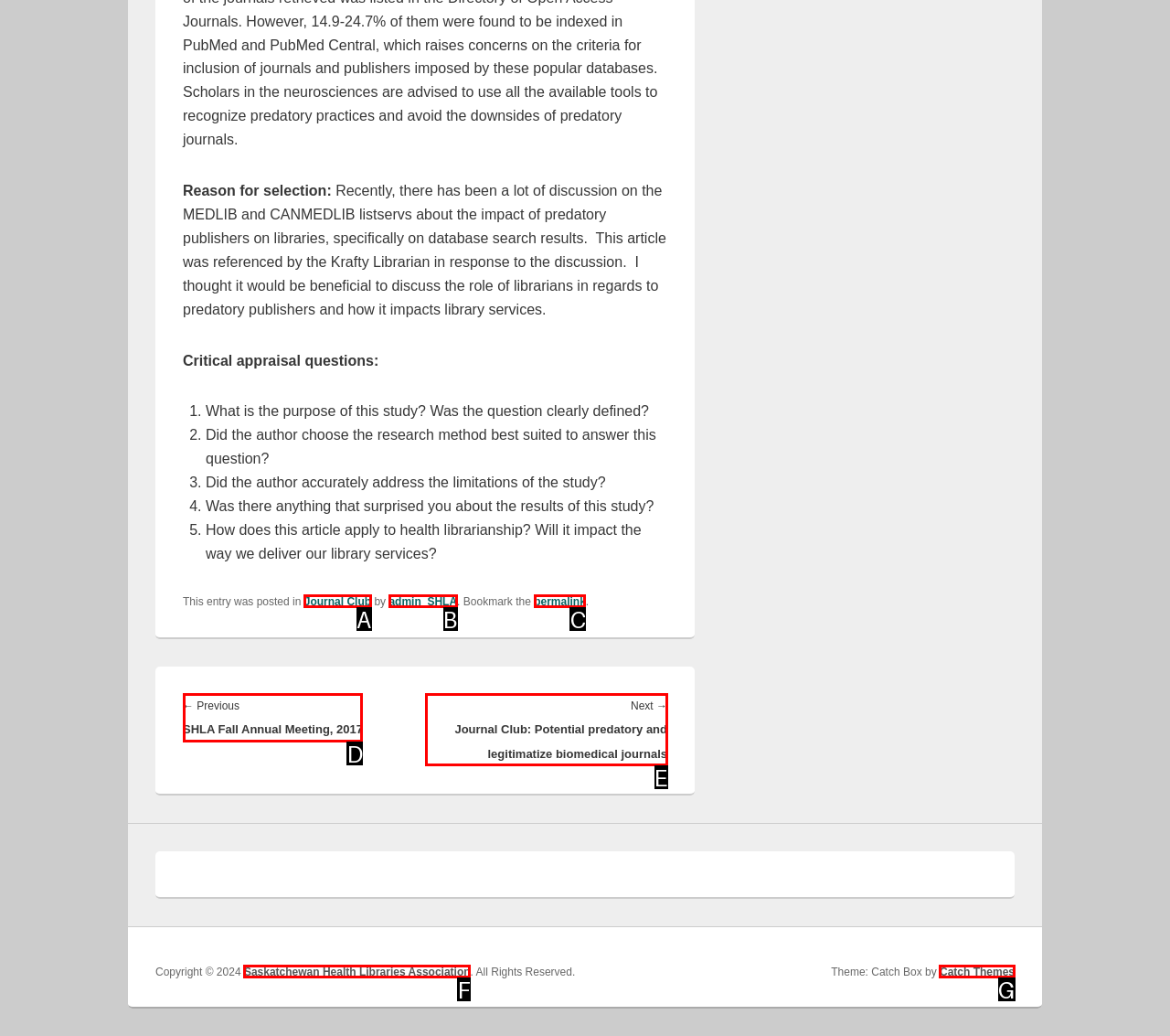Given the description: admin_SHLA, select the HTML element that matches it best. Reply with the letter of the chosen option directly.

B